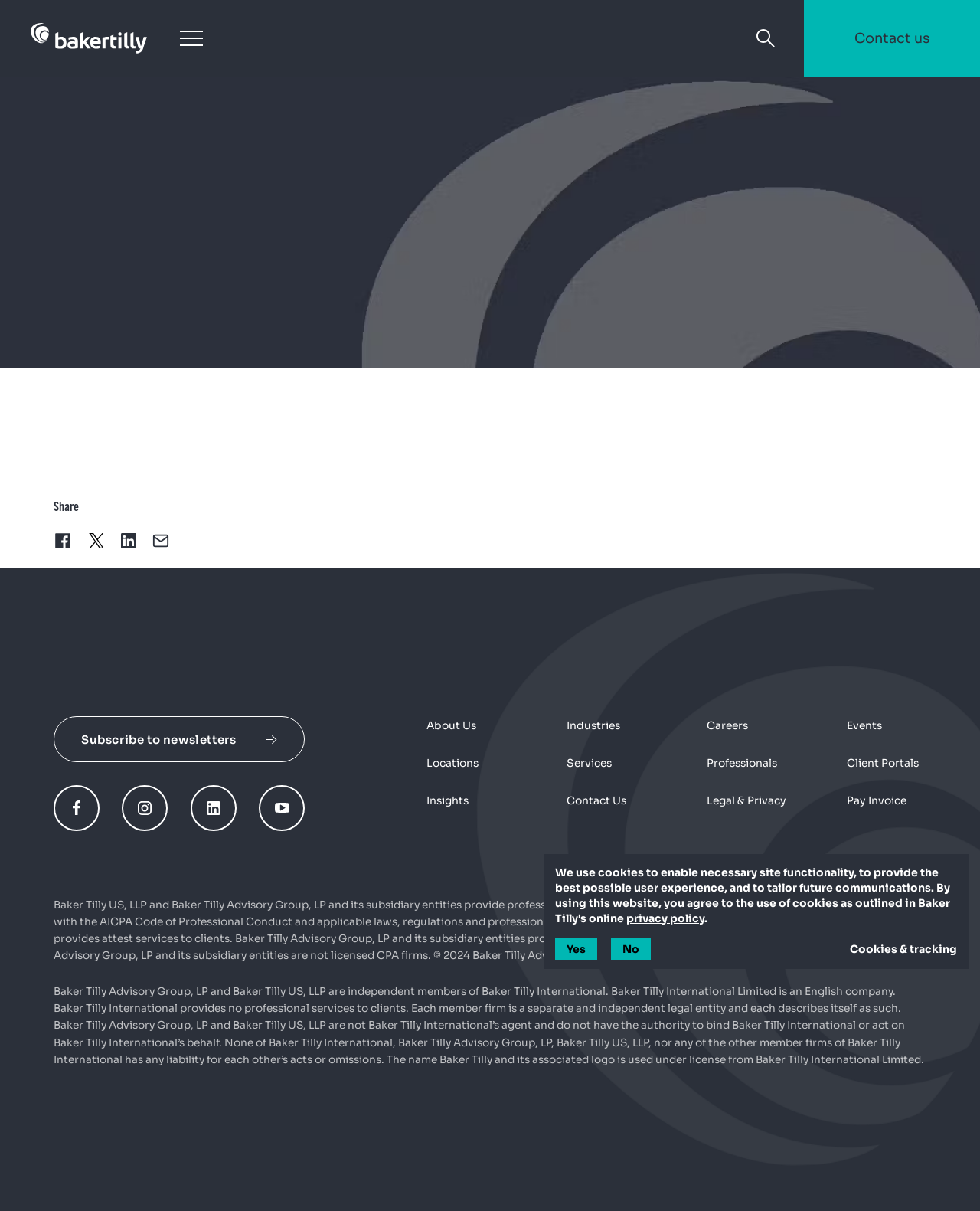Based on the element description: "Industries", identify the bounding box coordinates for this UI element. The coordinates must be four float numbers between 0 and 1, listed as [left, top, right, bottom].

[0.578, 0.594, 0.633, 0.605]